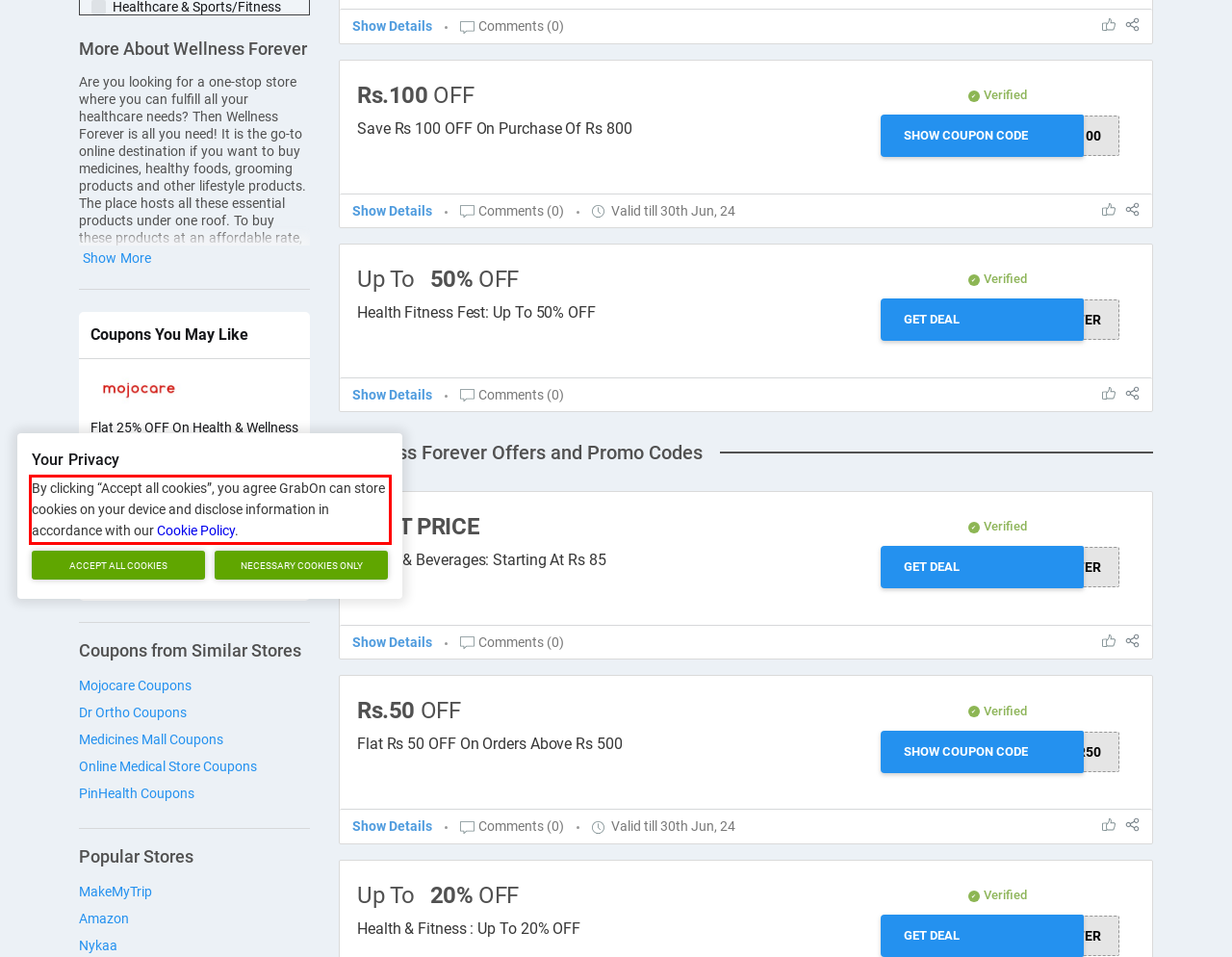You have a screenshot of a webpage with a red bounding box. Identify and extract the text content located inside the red bounding box.

By clicking “Accept all cookies”, you agree GrabOn can store cookies on your device and disclose information in accordance with our Cookie Policy.